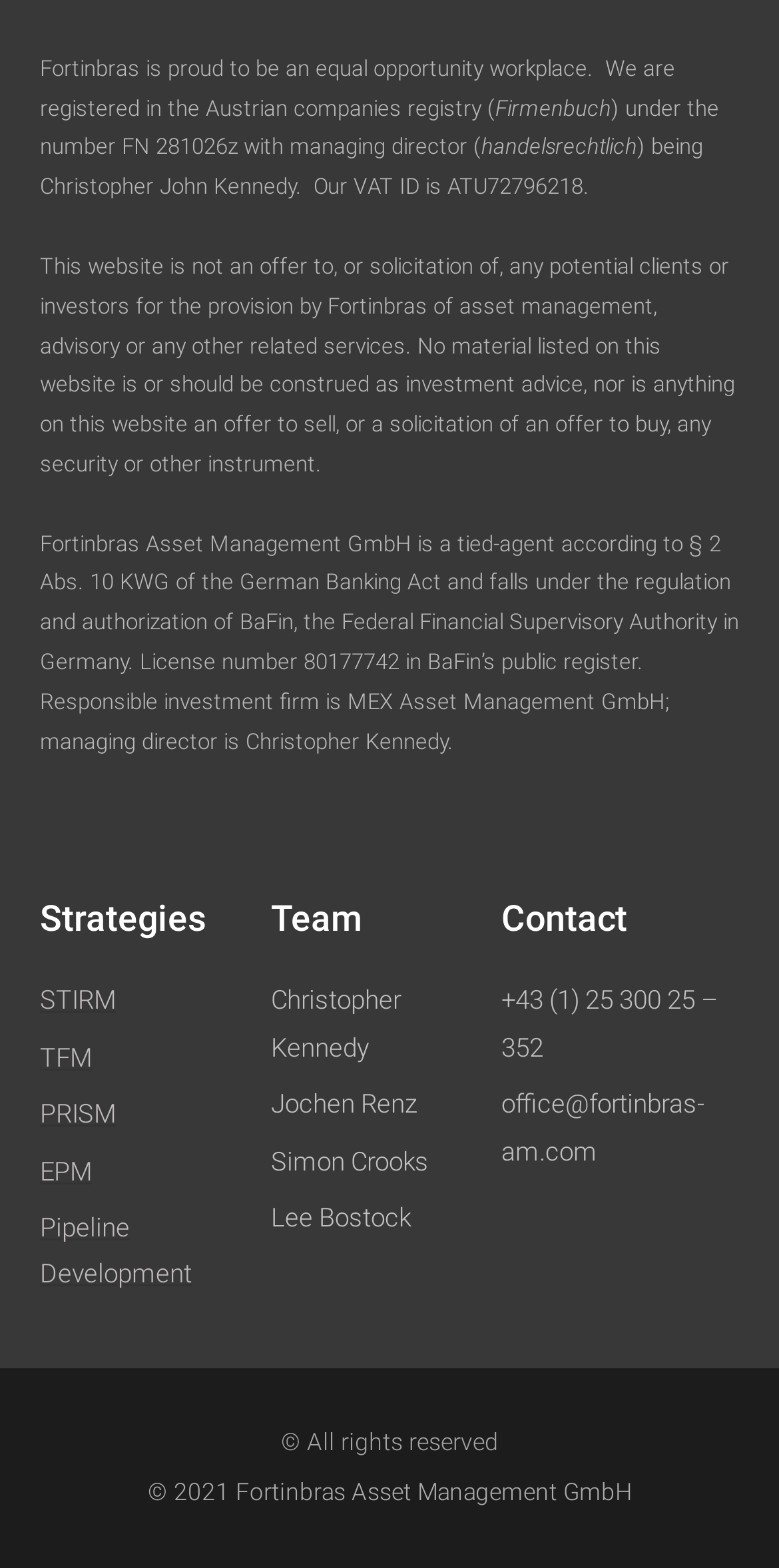What is the phone number of the company?
Look at the image and construct a detailed response to the question.

The phone number of the company can be found under the 'Contact' heading, which is +43 (1) 25 300 25 – 352.